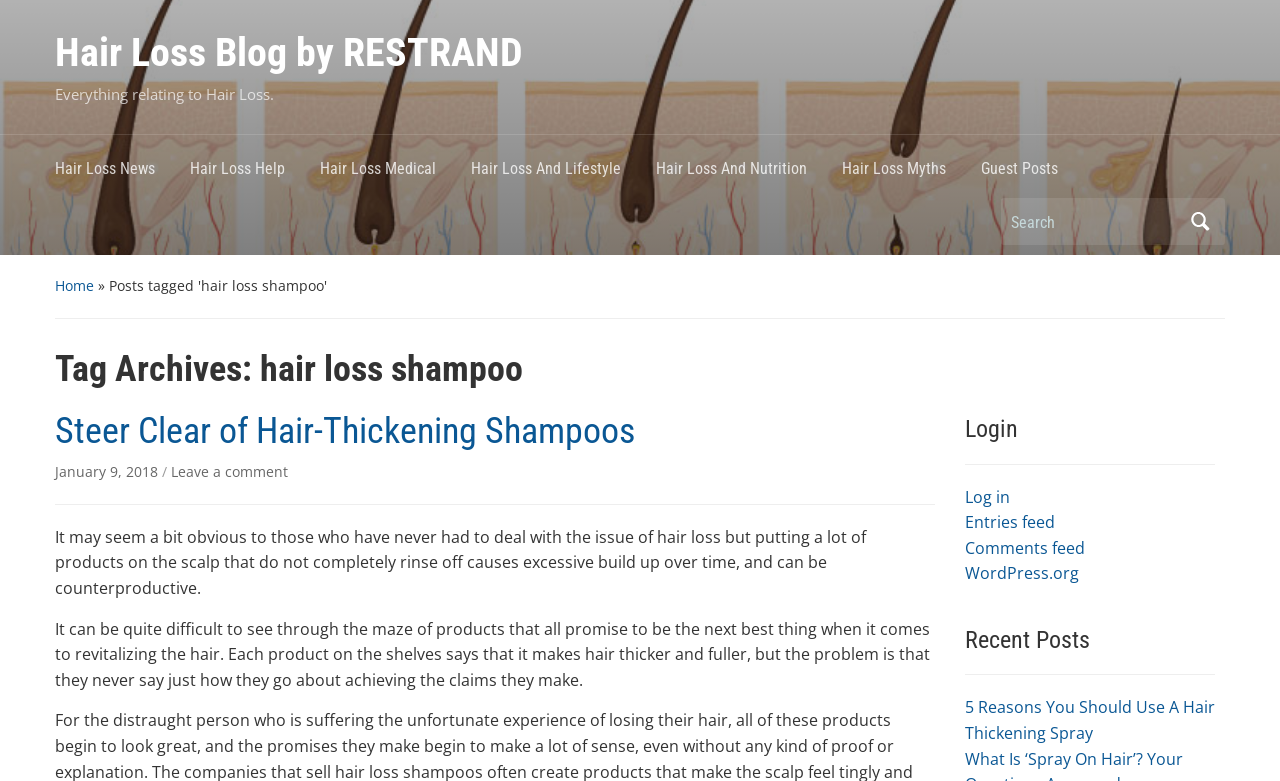Indicate the bounding box coordinates of the clickable region to achieve the following instruction: "Read about Steer Clear of Hair-Thickening Shampoos."

[0.043, 0.525, 0.496, 0.579]